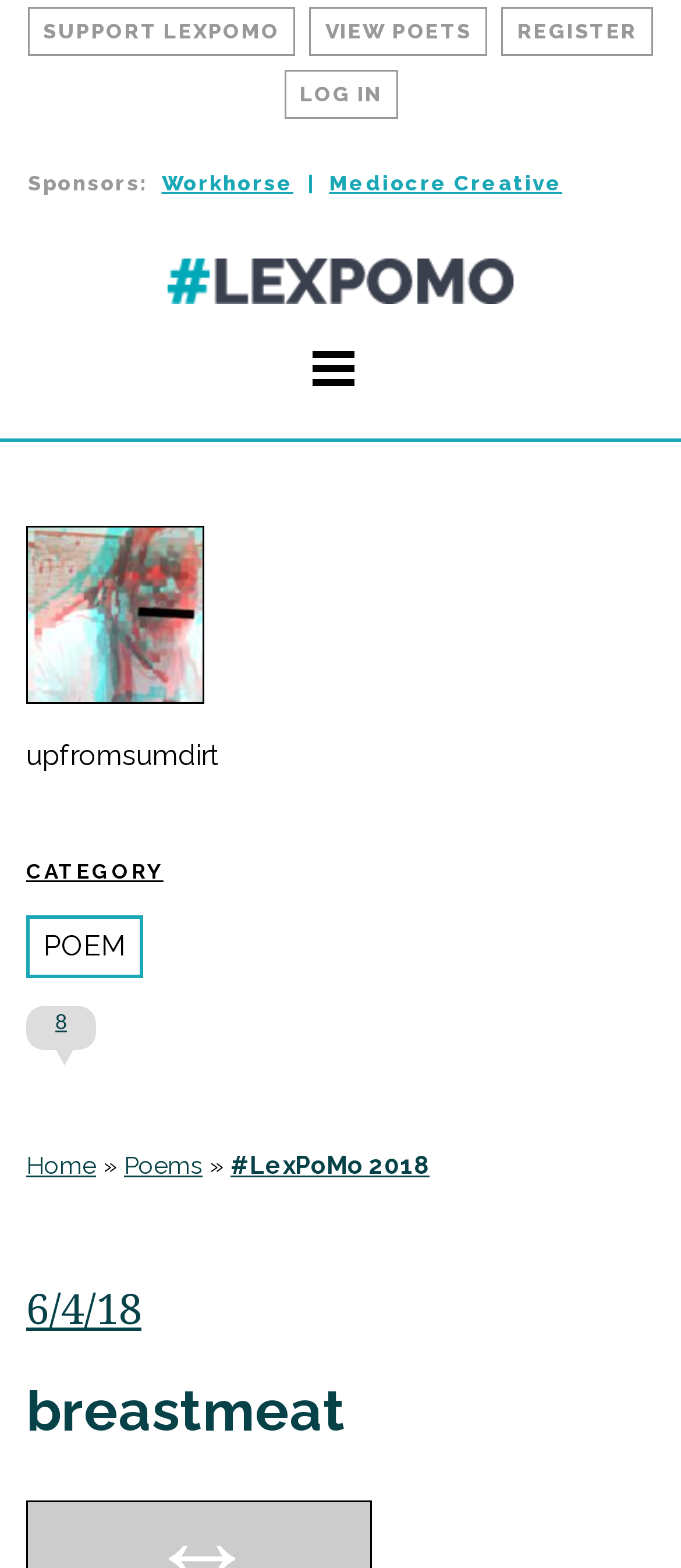Locate the bounding box coordinates of the element that should be clicked to execute the following instruction: "register".

[0.737, 0.004, 0.96, 0.036]